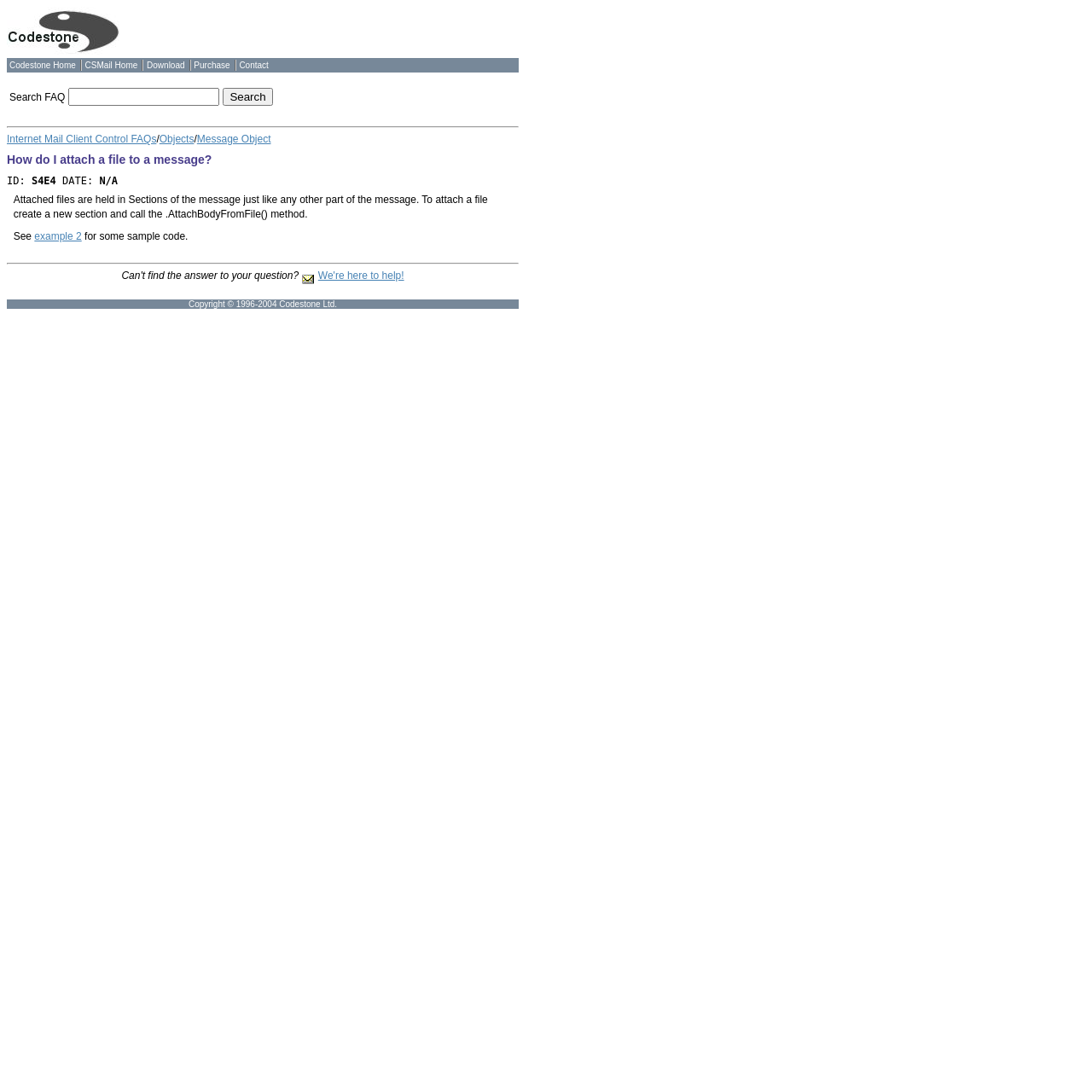What is the purpose of the search box at the top of the webpage?
Could you answer the question in a detailed manner, providing as much information as possible?

The search box at the top of the webpage is used to search FAQs, as indicated by the label 'Search FAQ' and the presence of a search button next to the text box.